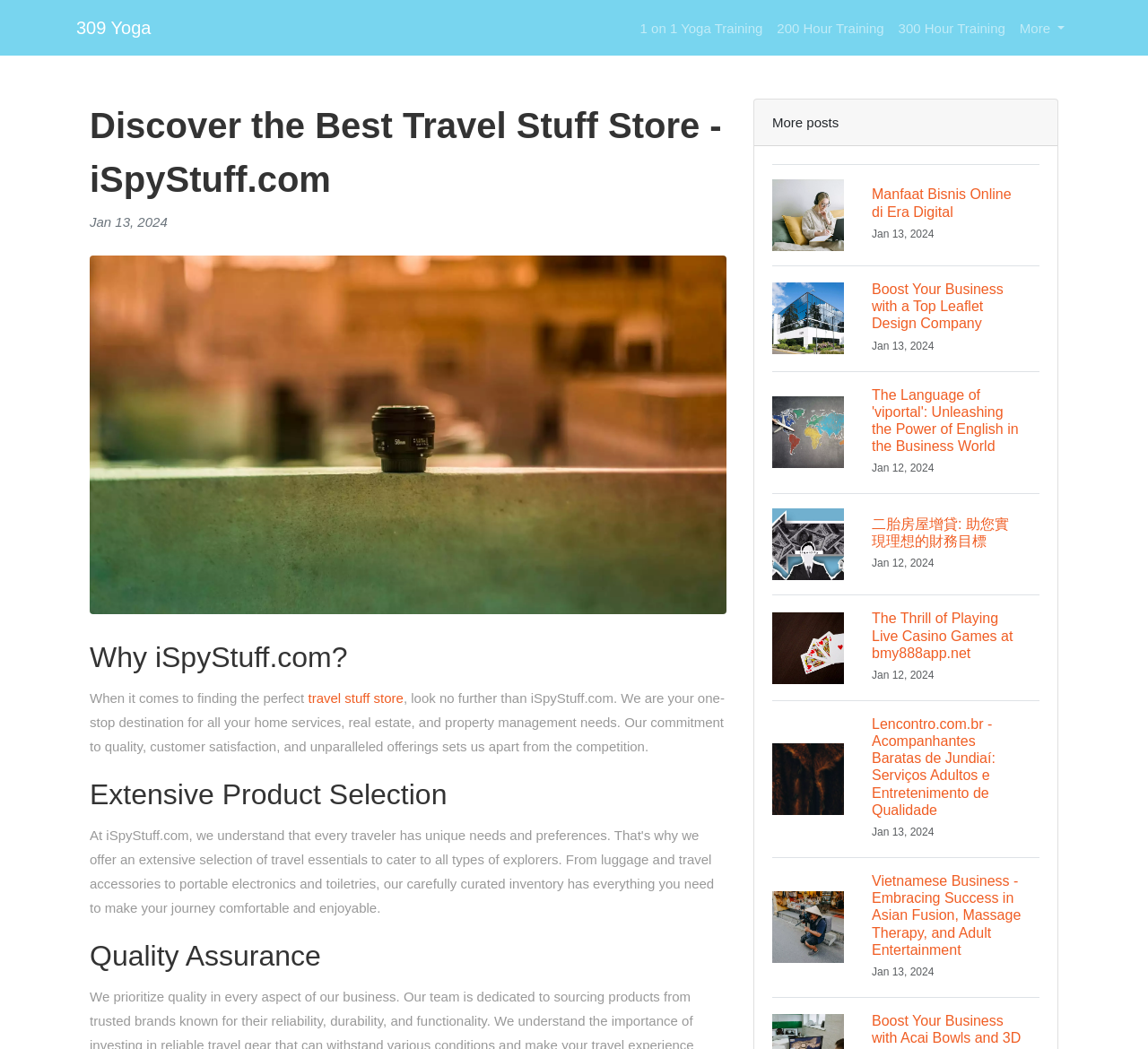Pinpoint the bounding box coordinates of the element to be clicked to execute the instruction: "Click on '309 Yoga'".

[0.066, 0.007, 0.132, 0.046]